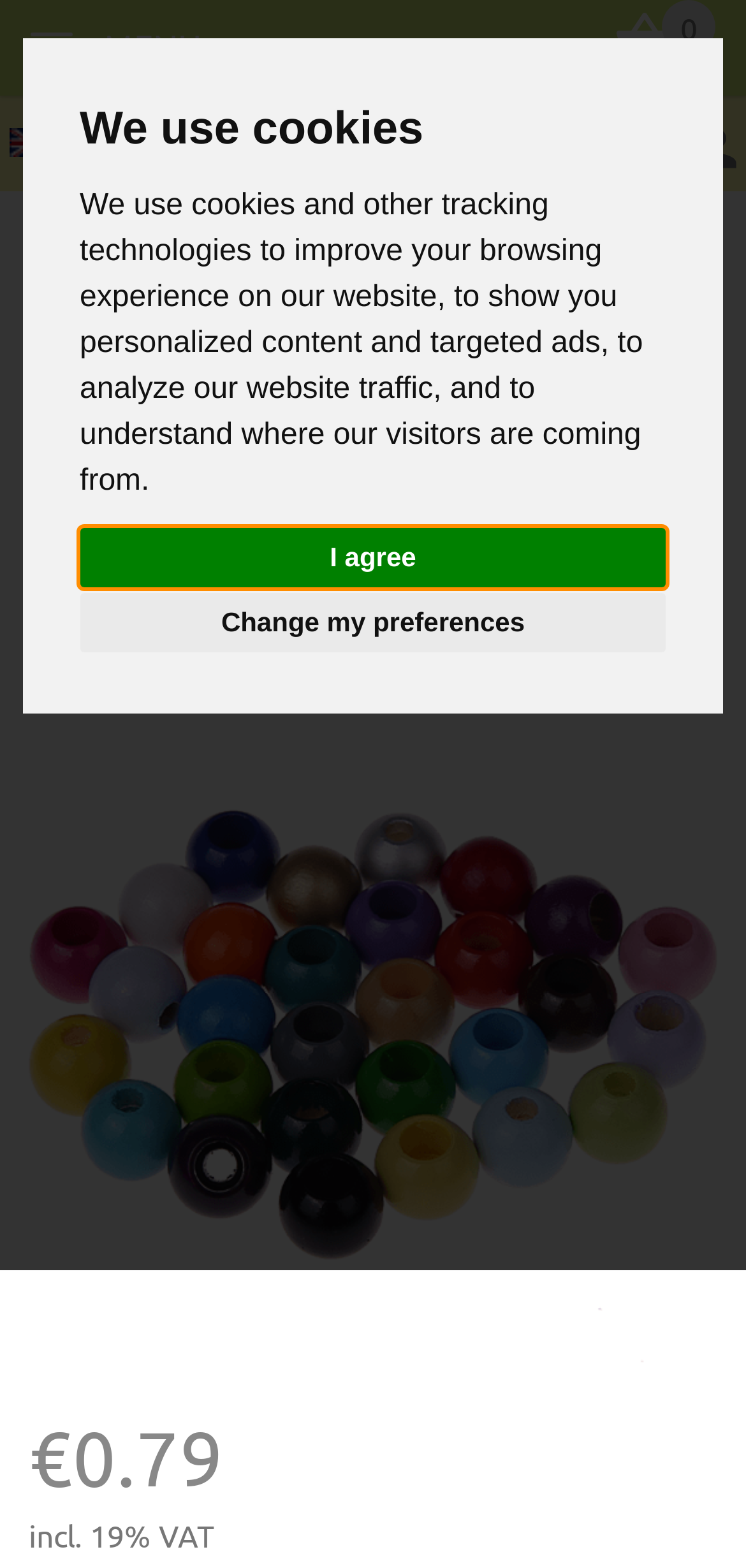Can you give a detailed response to the following question using the information from the image? What language is the website currently set to?

I found the current language of the website by looking at the image and StaticText elements that contain the language information, which is 'English'. These elements are located at the top of the webpage.